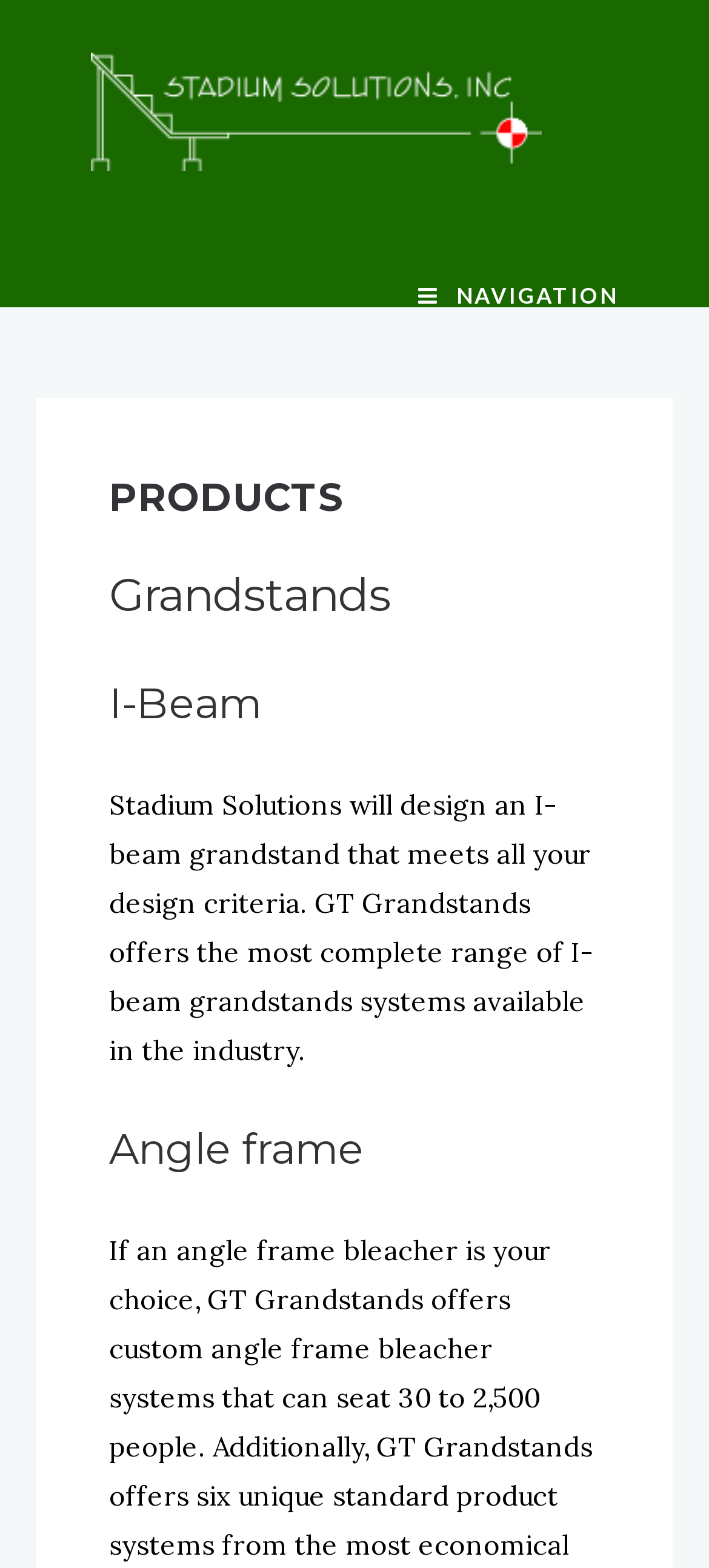Explain in detail what is displayed on the webpage.

The webpage is about Stadium Solutions, Inc. and its products. At the top left, there is a link and an image with the company name "Stadium Solutions, Inc." Another link with the same company name is positioned below it. To the right of these links, there is a short phrase "Your benchmark of quality".

On the right side of the page, there is a navigation section with a heading "NAVIGATION". Below this heading, there are four subheadings: "PRODUCTS", "Grandstands", "I-Beam", and "Angle frame". The "PRODUCTS" heading is at the top, followed by "Grandstands", then "I-Beam", and finally "Angle frame" at the bottom.

Under the "I-Beam" heading, there is a paragraph of text that describes the company's I-beam grandstand design capabilities, stating that they can meet all design criteria and offer a complete range of I-beam grandstand systems.